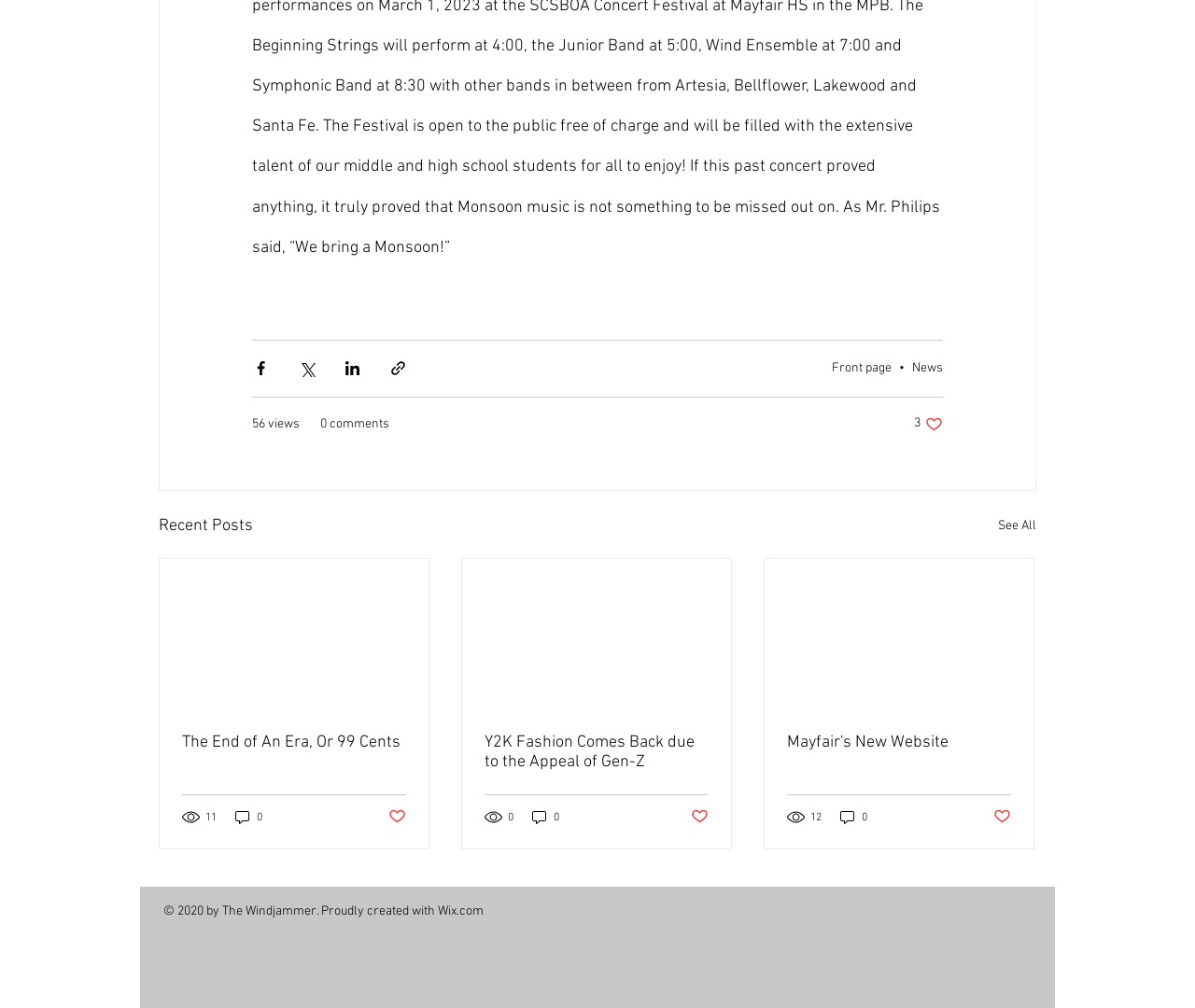Could you provide the bounding box coordinates for the portion of the screen to click to complete this instruction: "Visit the website created with Wix.com"?

[0.366, 0.896, 0.405, 0.912]